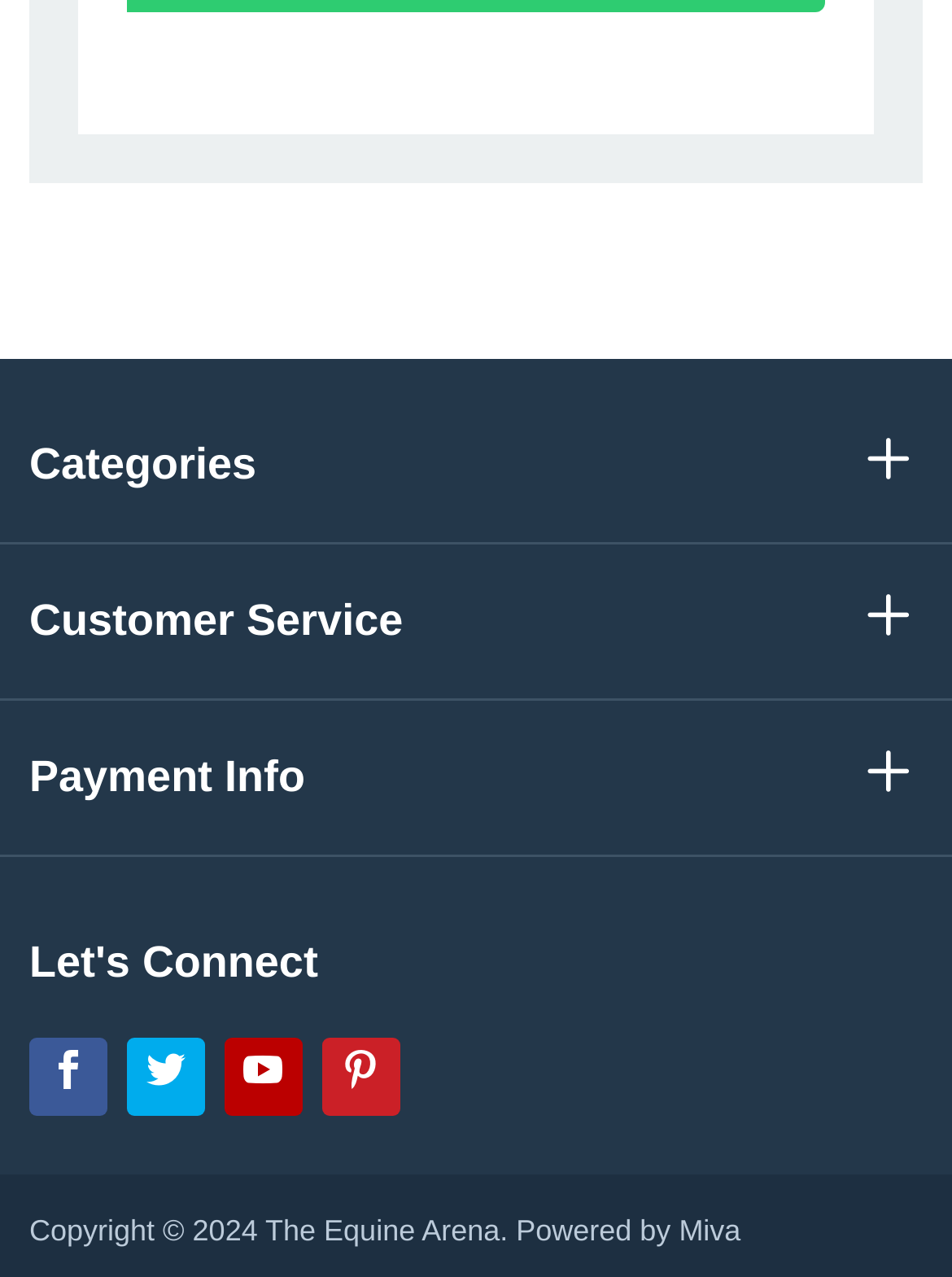Identify the bounding box coordinates for the UI element described as follows: "Powered by Miva". Ensure the coordinates are four float numbers between 0 and 1, formatted as [left, top, right, bottom].

[0.542, 0.951, 0.778, 0.978]